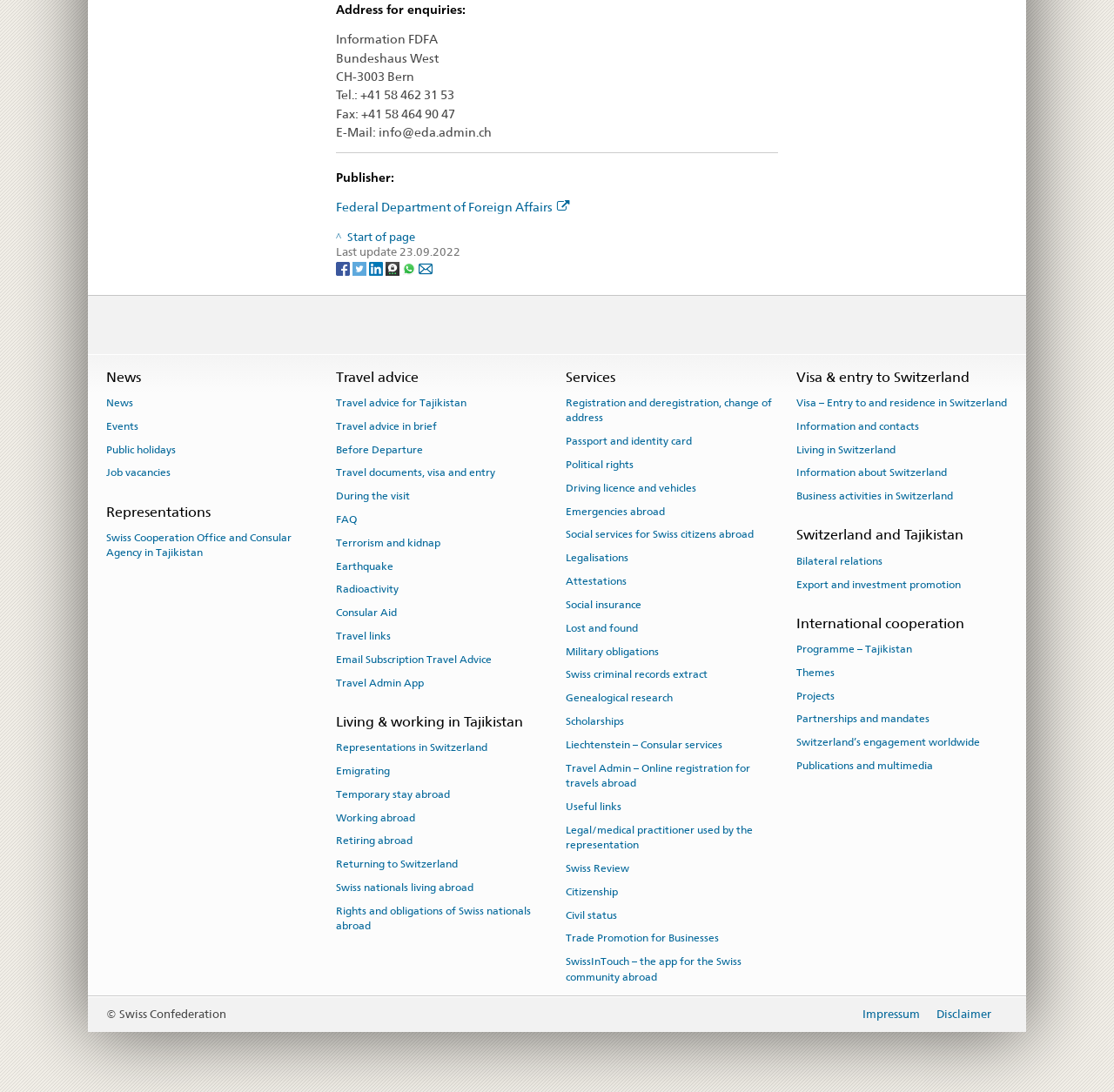Extract the bounding box coordinates for the HTML element that matches this description: "Living in Switzerland". The coordinates should be four float numbers between 0 and 1, i.e., [left, top, right, bottom].

[0.715, 0.401, 0.804, 0.422]